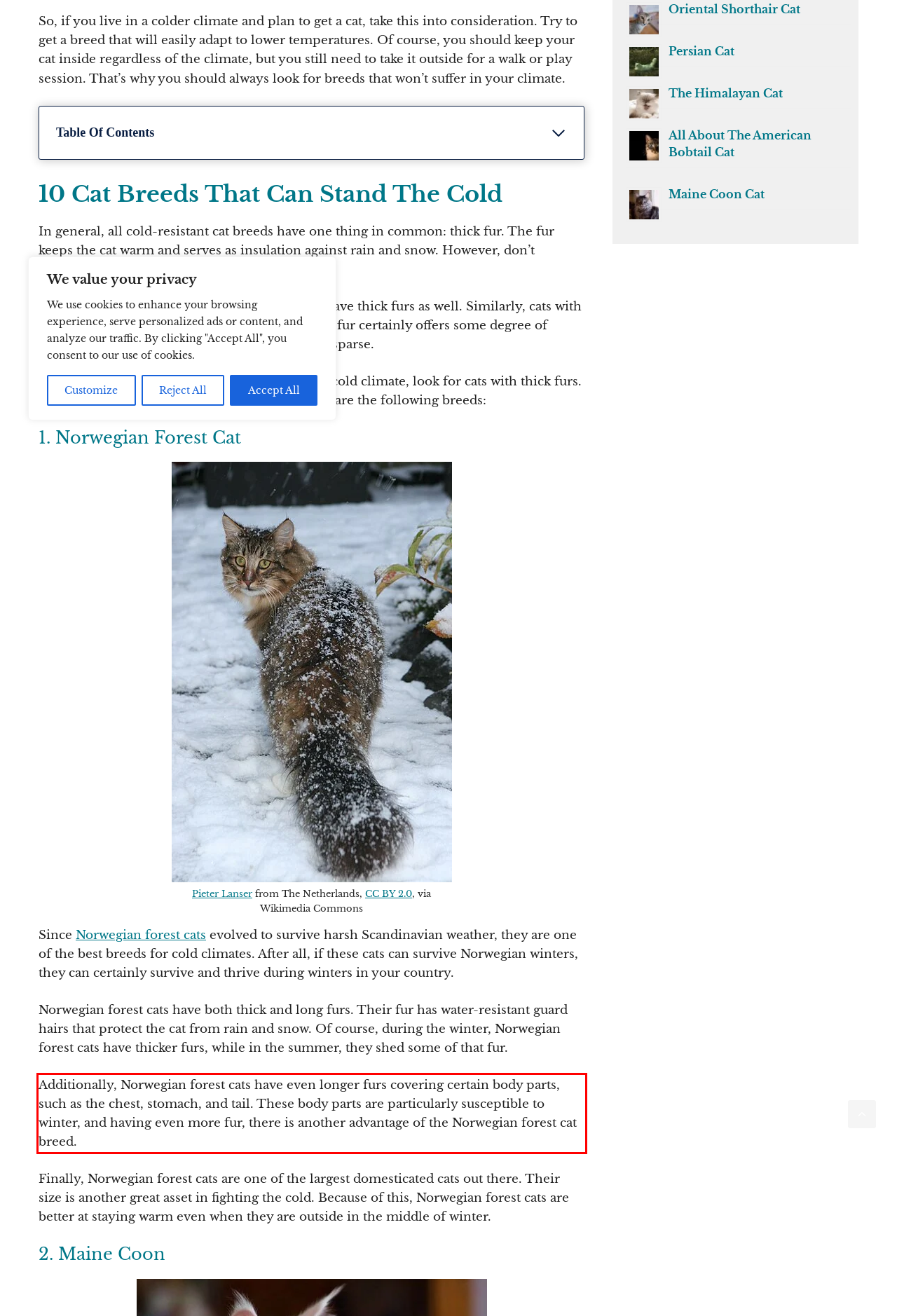Look at the webpage screenshot and recognize the text inside the red bounding box.

Additionally, Norwegian forest cats have even longer furs covering certain body parts, such as the chest, stomach, and tail. These body parts are particularly susceptible to winter, and having even more fur, there is another advantage of the Norwegian forest cat breed.